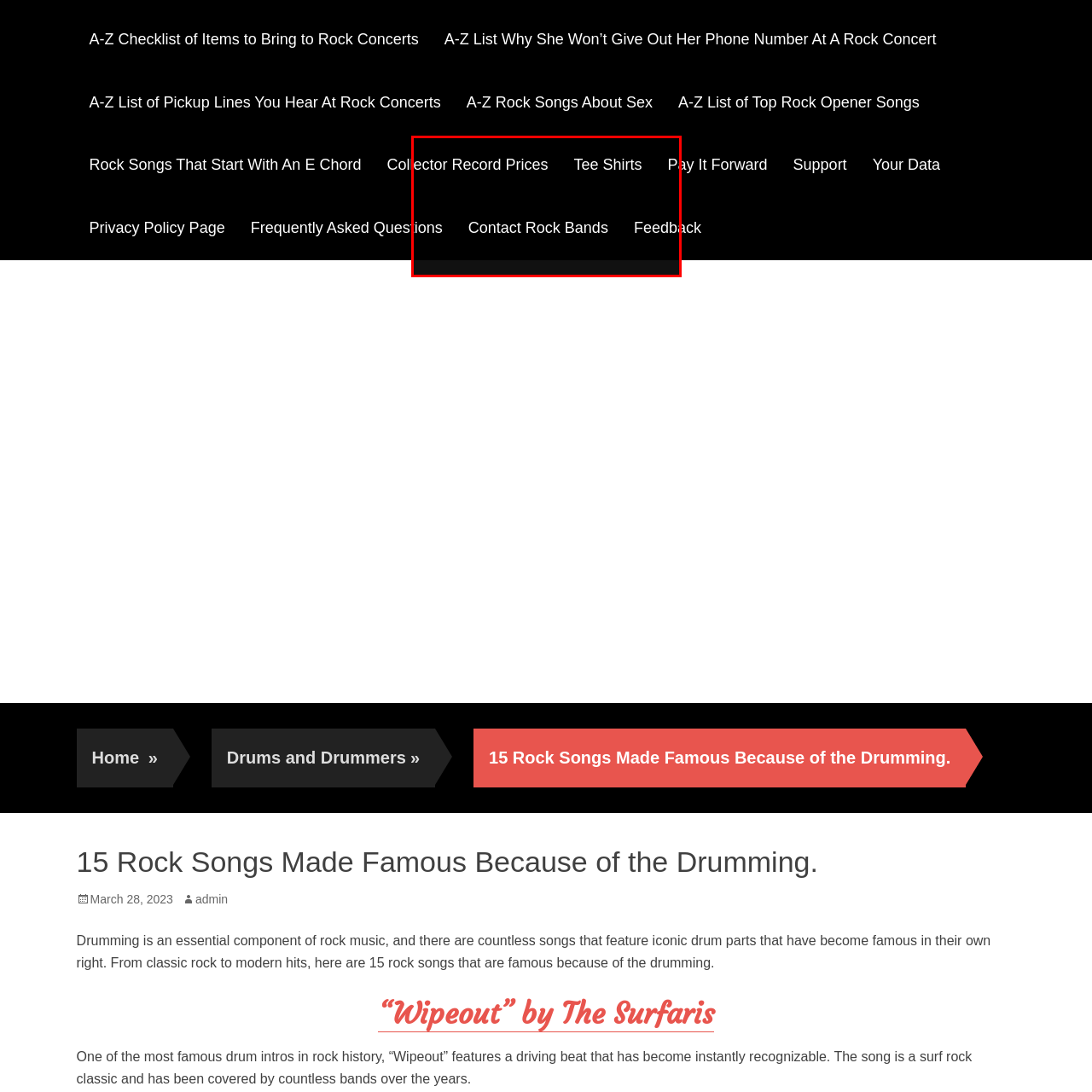Craft a detailed and vivid caption for the image that is highlighted by the red frame.

The image showcases a section of a webpage that highlights a variety of links related to rock bands and music culture. These links provide access to resources such as "Collector Record Prices," "Tee Shirts," "Frequently Asked Questions," "Contact Rock Bands," and options for "Feedback." This part of the page serves as a navigation hub for visitors seeking additional information and merchandise associated with rock music. The design offers a user-friendly interface, allowing easy access to various topics that cater to rock enthusiasts and concert-goers alike.